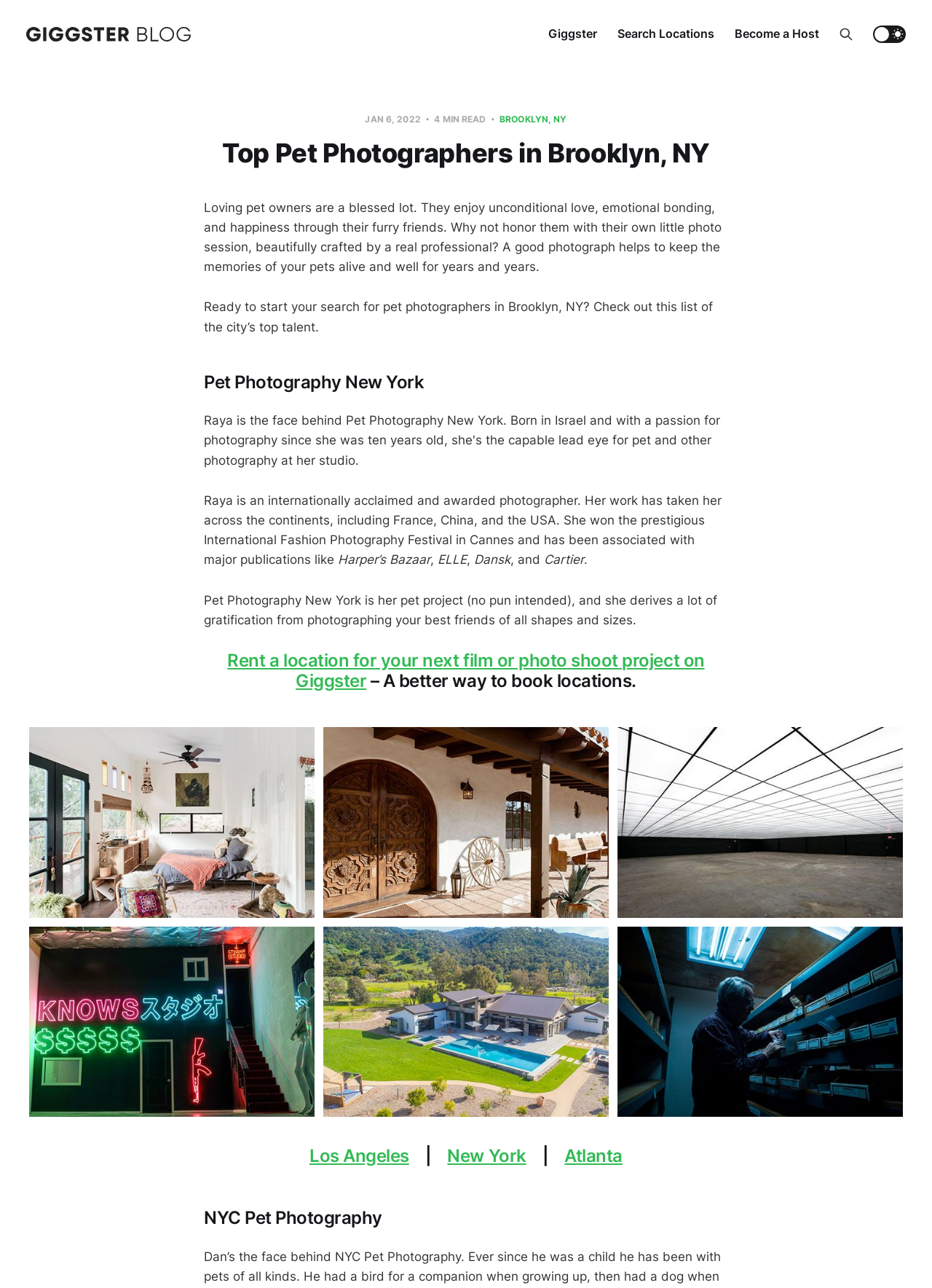Highlight the bounding box coordinates of the element that should be clicked to carry out the following instruction: "View pet photography in New York". The coordinates must be given as four float numbers ranging from 0 to 1, i.e., [left, top, right, bottom].

[0.219, 0.289, 0.781, 0.31]